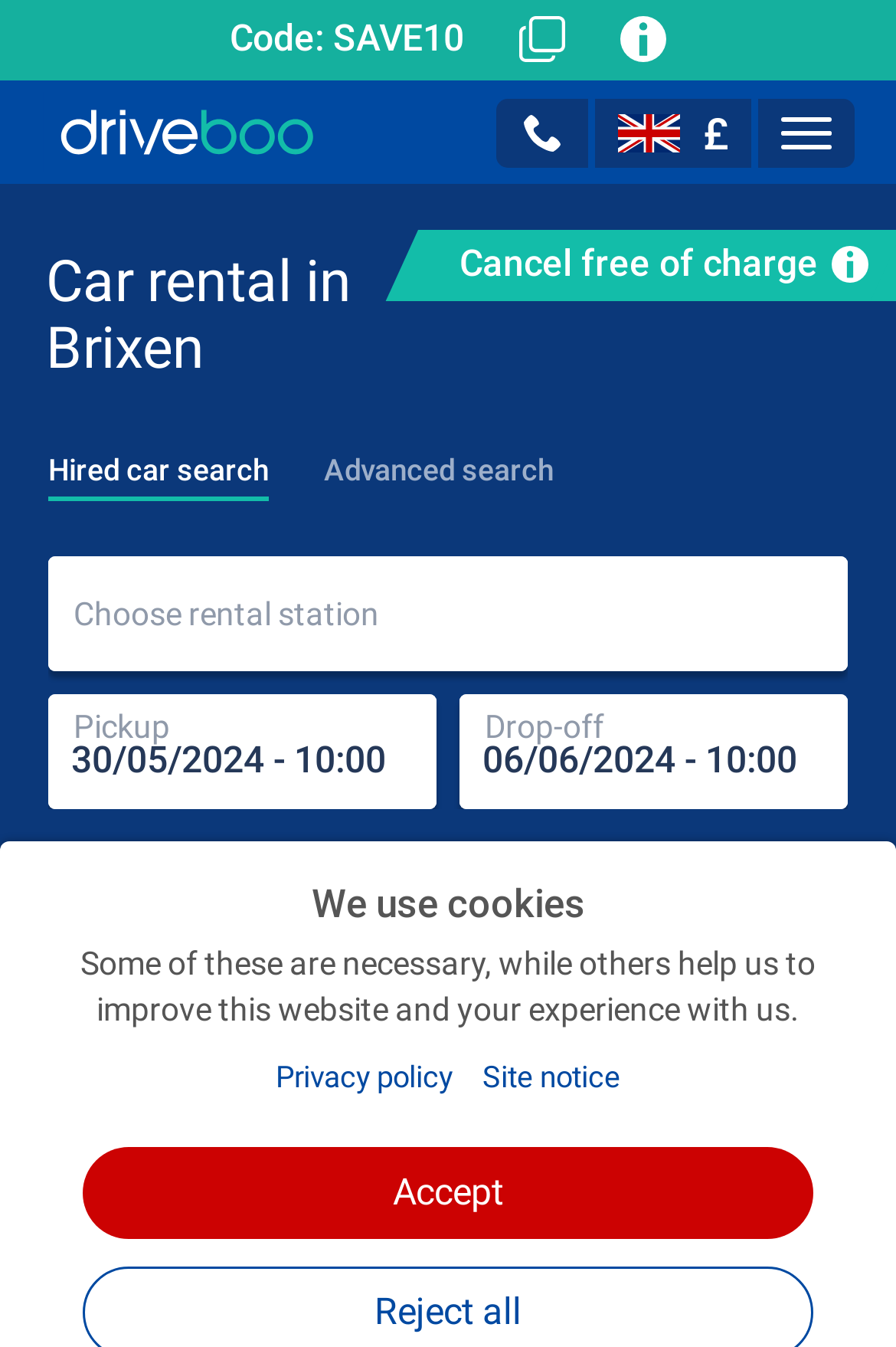How old is the user assumed to be?
Answer with a single word or phrase by referring to the visual content.

26 - 69 years old